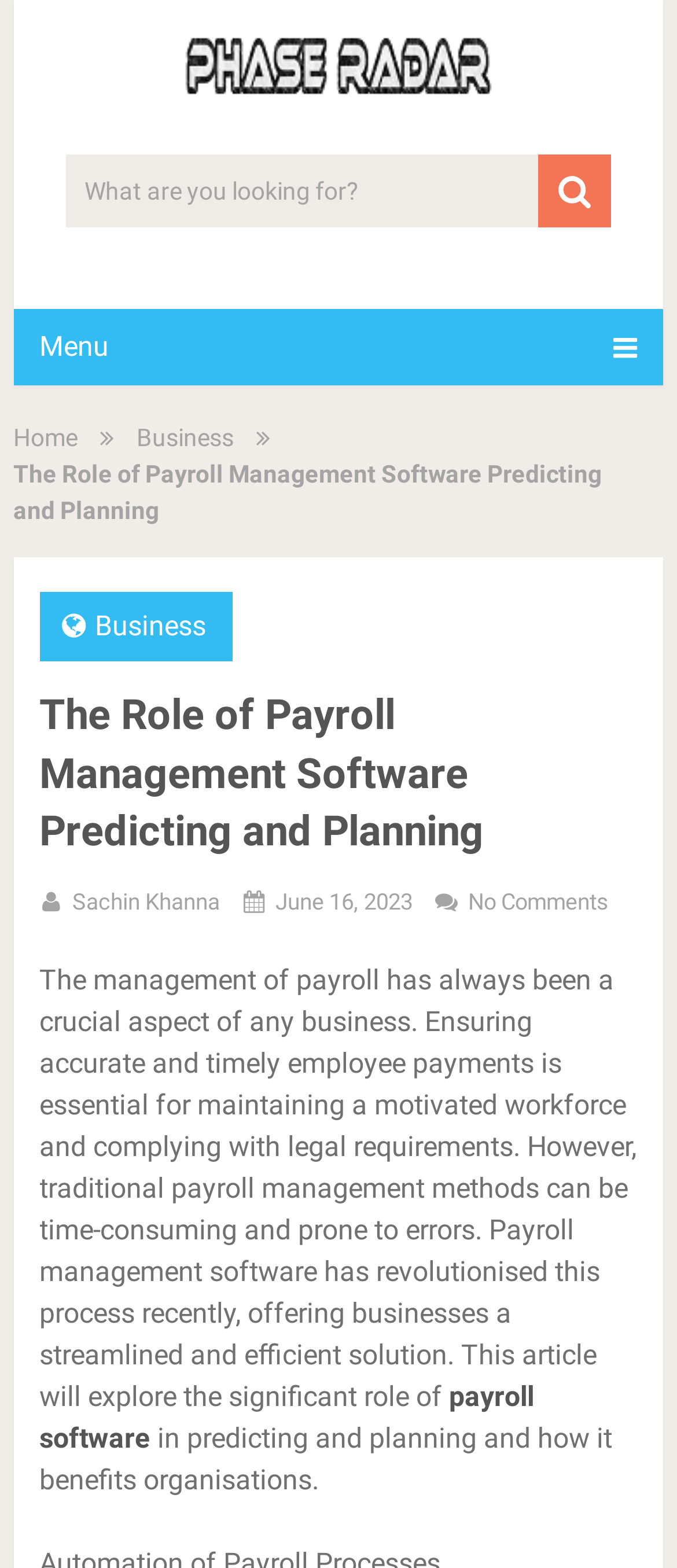Could you indicate the bounding box coordinates of the region to click in order to complete this instruction: "Click on the menu".

[0.02, 0.197, 0.98, 0.246]